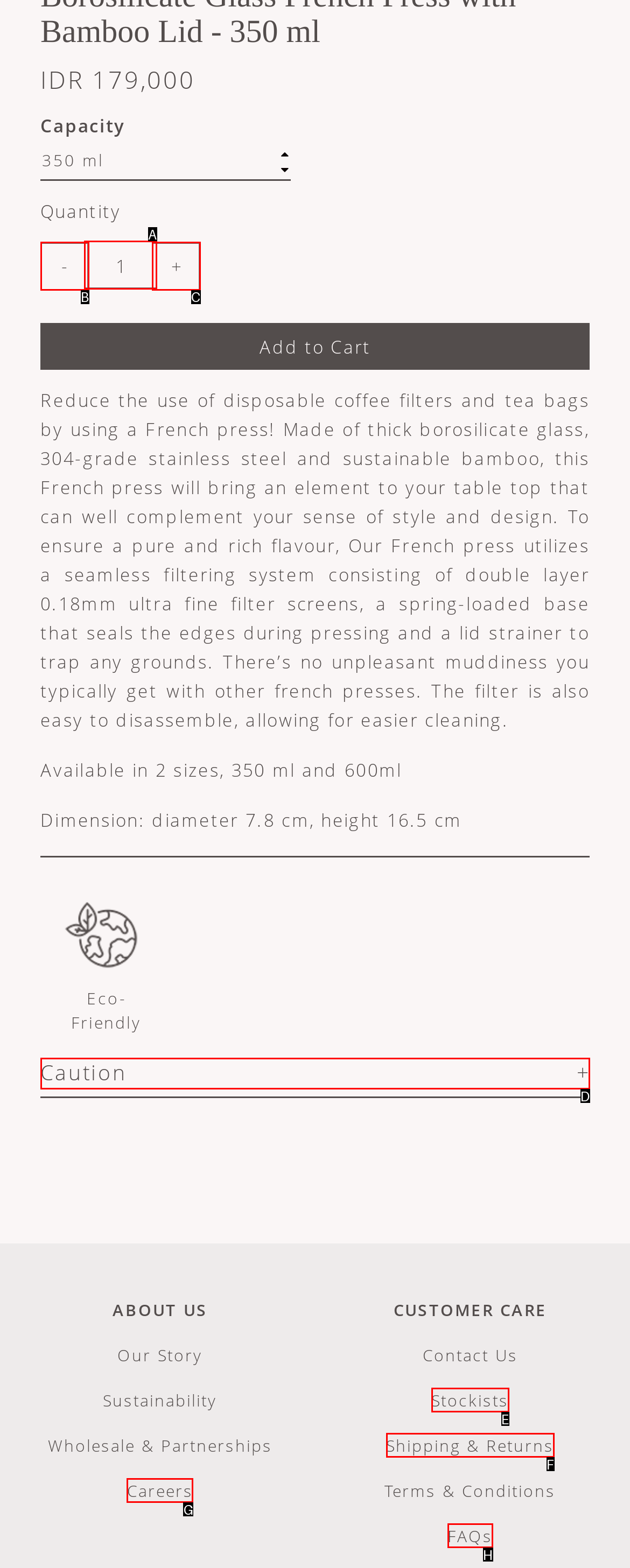Match the HTML element to the given description: Caution
Indicate the option by its letter.

D